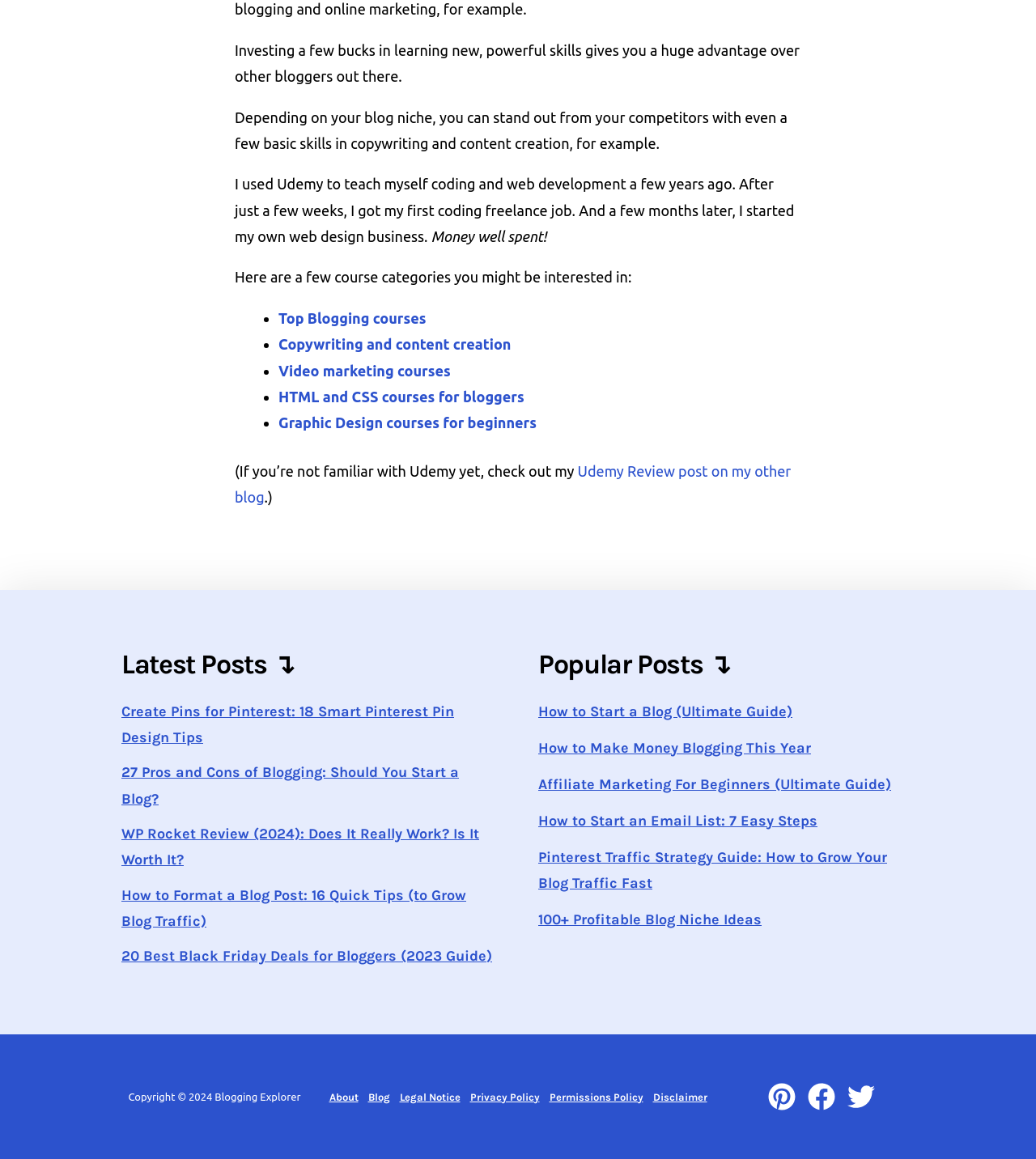Please provide the bounding box coordinates for the element that needs to be clicked to perform the instruction: "Read the 'Create Pins for Pinterest: 18 Smart Pinterest Pin Design Tips' article". The coordinates must consist of four float numbers between 0 and 1, formatted as [left, top, right, bottom].

[0.117, 0.606, 0.438, 0.644]